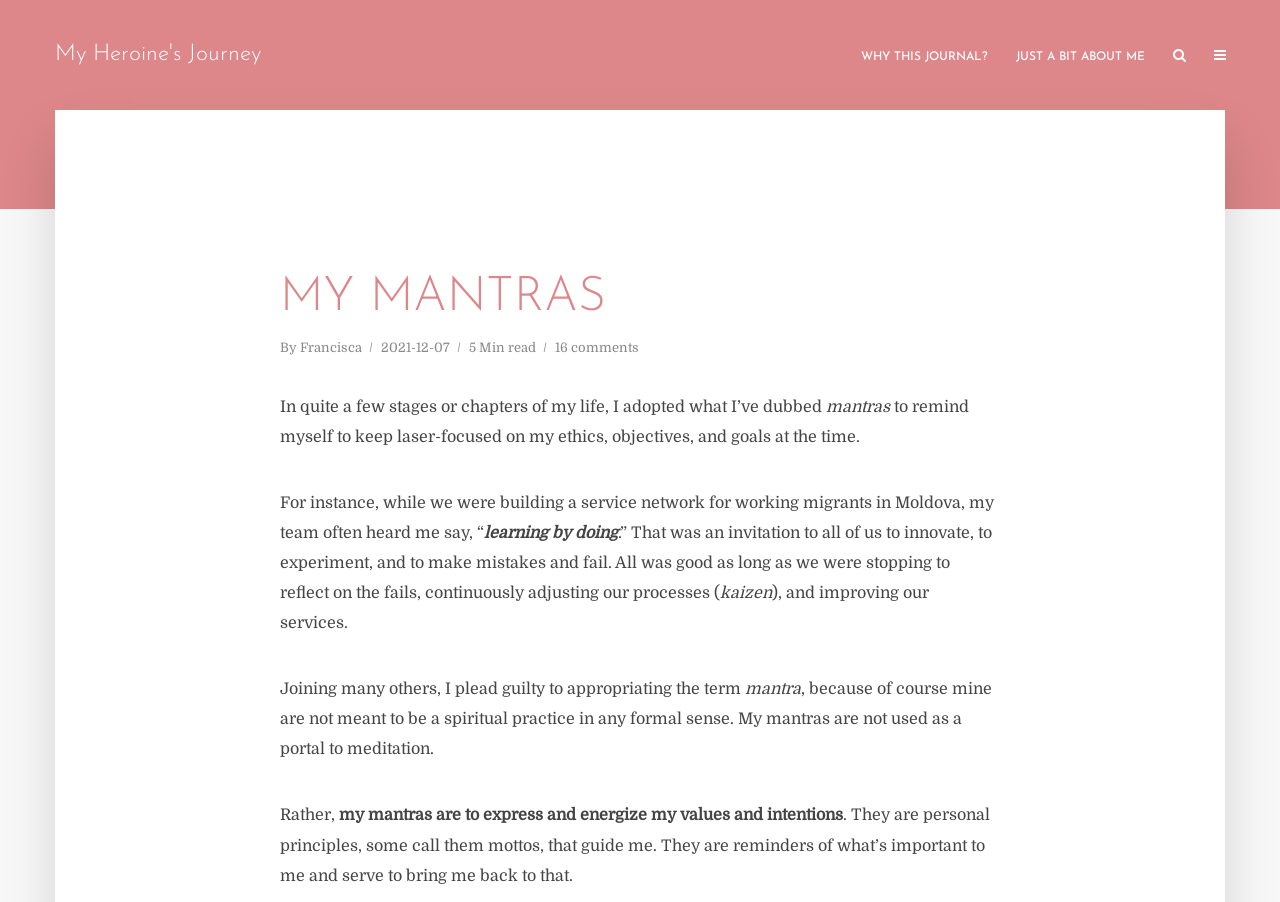What is the estimated reading time of the post?
Refer to the image and give a detailed response to the question.

The estimated reading time of the post is mentioned in the layout table with the text '5 Min read'.